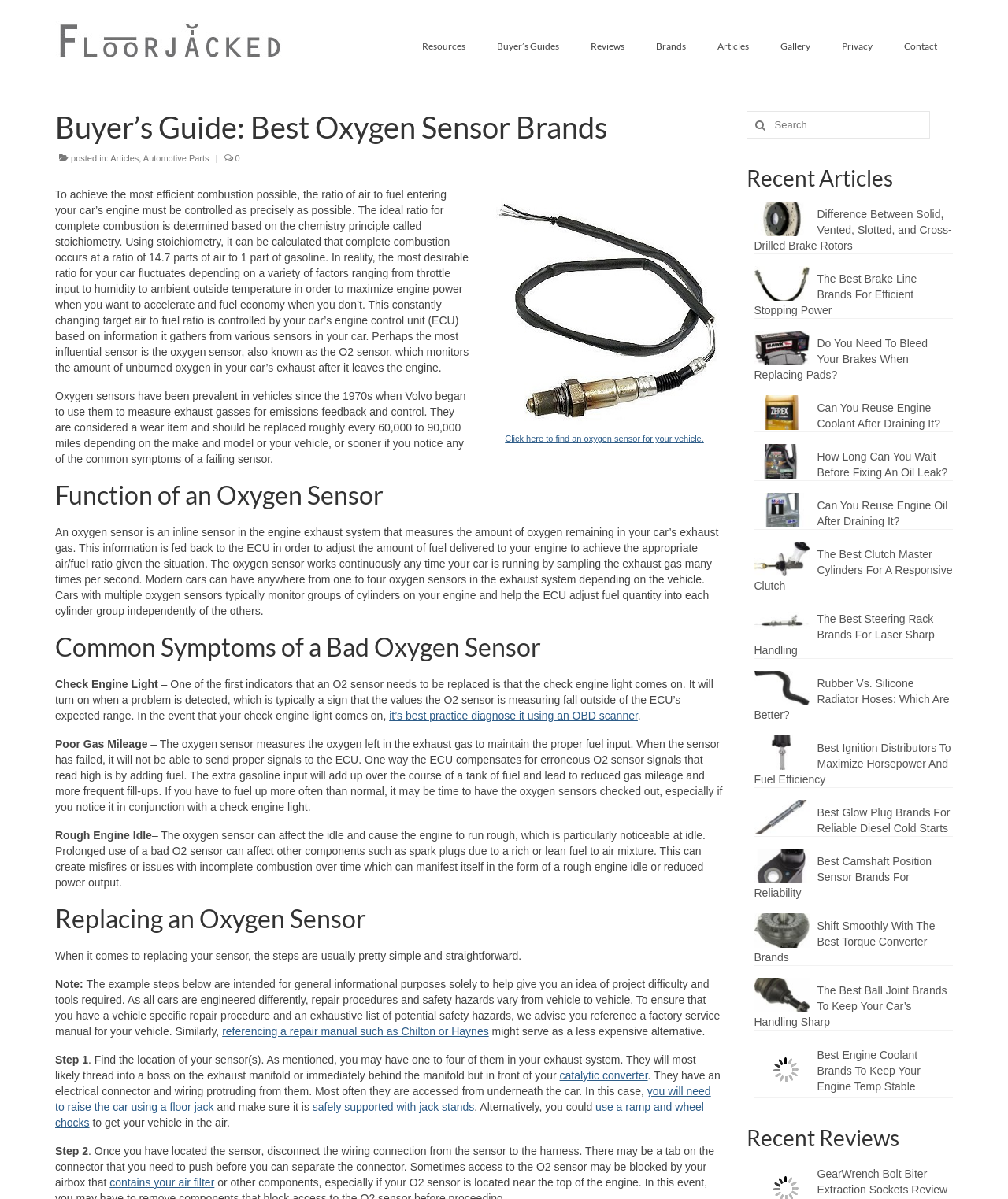Offer a detailed explanation of the webpage layout and contents.

This webpage is a buyer's guide for oxygen sensor brands, specifically focused on automotive parts. At the top, there is a navigation menu with links to "Resources", "Articles", "Gallery", "Privacy", and "Contact". Below the navigation menu, there is a header section with a logo and a search bar.

The main content of the page is divided into several sections. The first section explains the importance of oxygen sensors in vehicles, describing how they work and their role in maintaining the ideal air-to-fuel ratio. This section includes a brief history of oxygen sensors and their evolution over time.

The next section is titled "Function of an Oxygen Sensor" and provides more detailed information on how oxygen sensors work, including their role in measuring oxygen levels in exhaust gases and sending signals to the engine control unit.

The following section, "Common Symptoms of a Bad Oxygen Sensor", lists several signs that may indicate a faulty oxygen sensor, including the check engine light, poor gas mileage, and rough engine idle.

The subsequent section, "Replacing an Oxygen Sensor", provides general guidance on replacing an oxygen sensor, including steps to locate the sensor, disconnect the wiring, and access the sensor from underneath the vehicle.

The page also features a section titled "Recent Articles", which lists several related articles on automotive topics, including brake rotors, brake lines, brake pads, coolant, engine oil, and clutch master cylinders. Each article is accompanied by an image and a brief summary.

Throughout the page, there are several links to other resources, including repair manuals and specific products related to oxygen sensors and automotive maintenance.